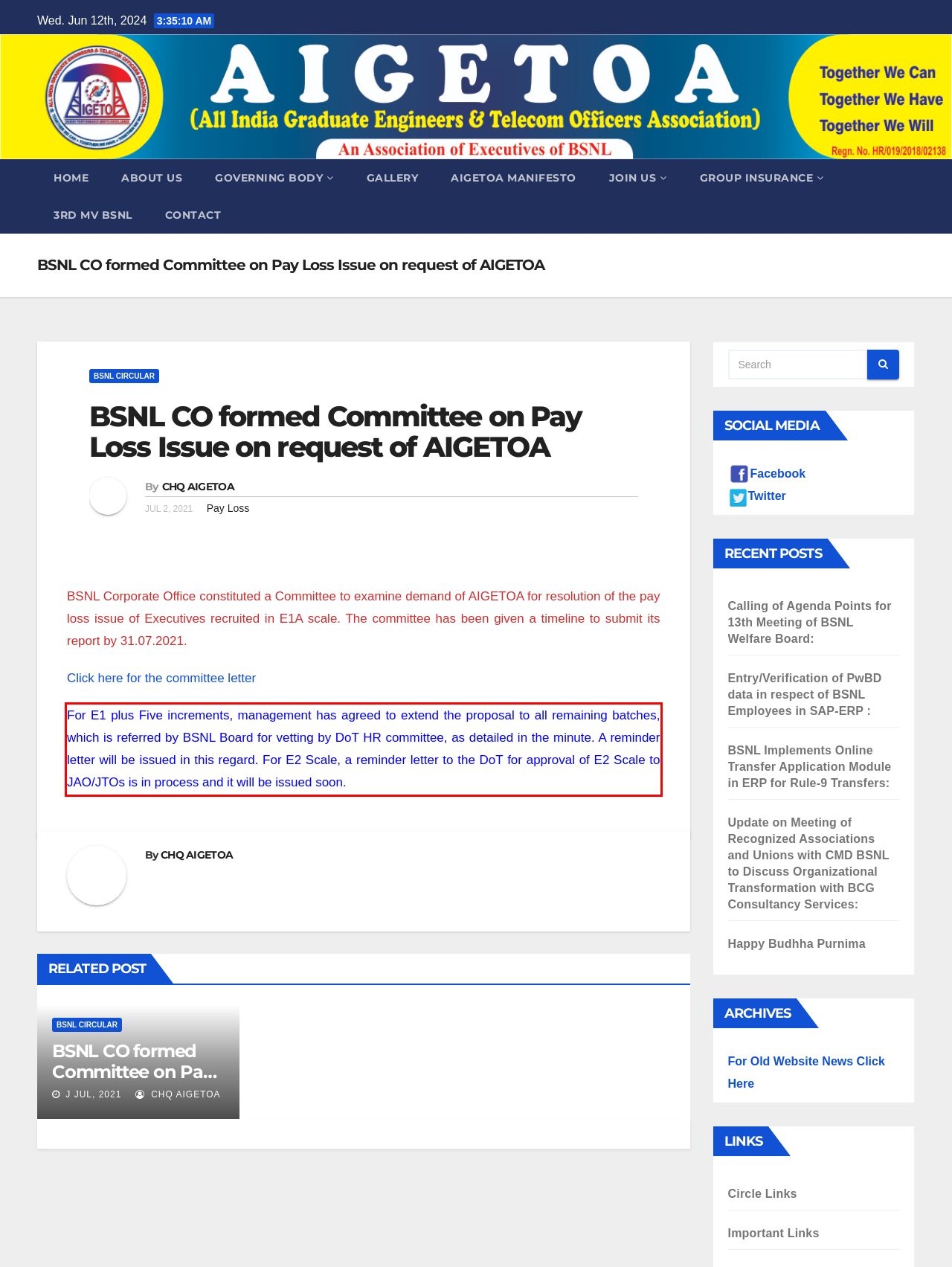Given the screenshot of a webpage, identify the red rectangle bounding box and recognize the text content inside it, generating the extracted text.

For E1 plus Five increments, management has agreed to extend the proposal to all remaining batches, which is referred by BSNL Board for vetting by DoT HR committee, as detailed in the minute. A reminder letter will be issued in this regard. For E2 Scale, a reminder letter to the DoT for approval of E2 Scale to JAO/JTOs is in process and it will be issued soon.